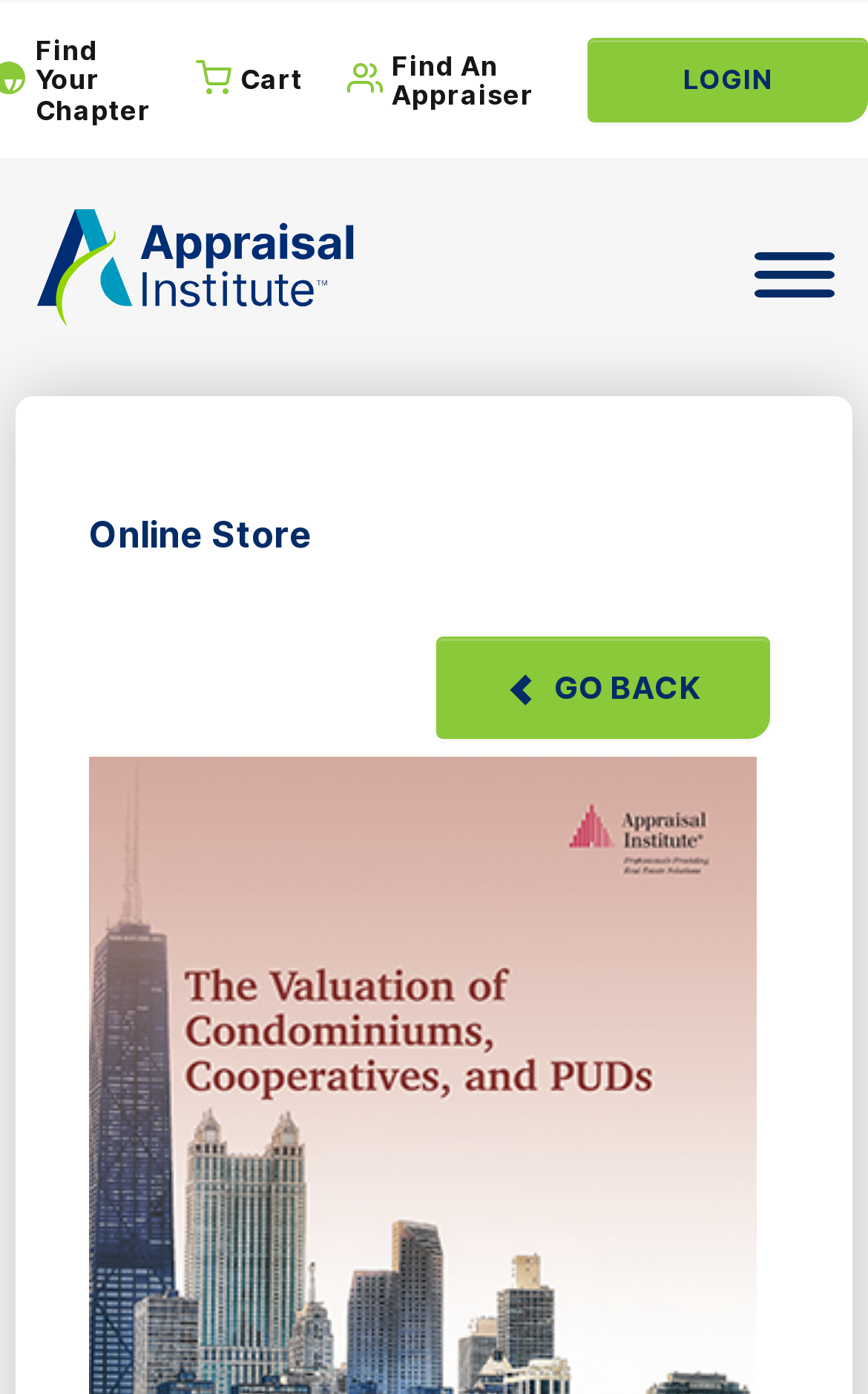What is the purpose of the 'here' link?
From the image, respond with a single word or phrase.

To disable cookies